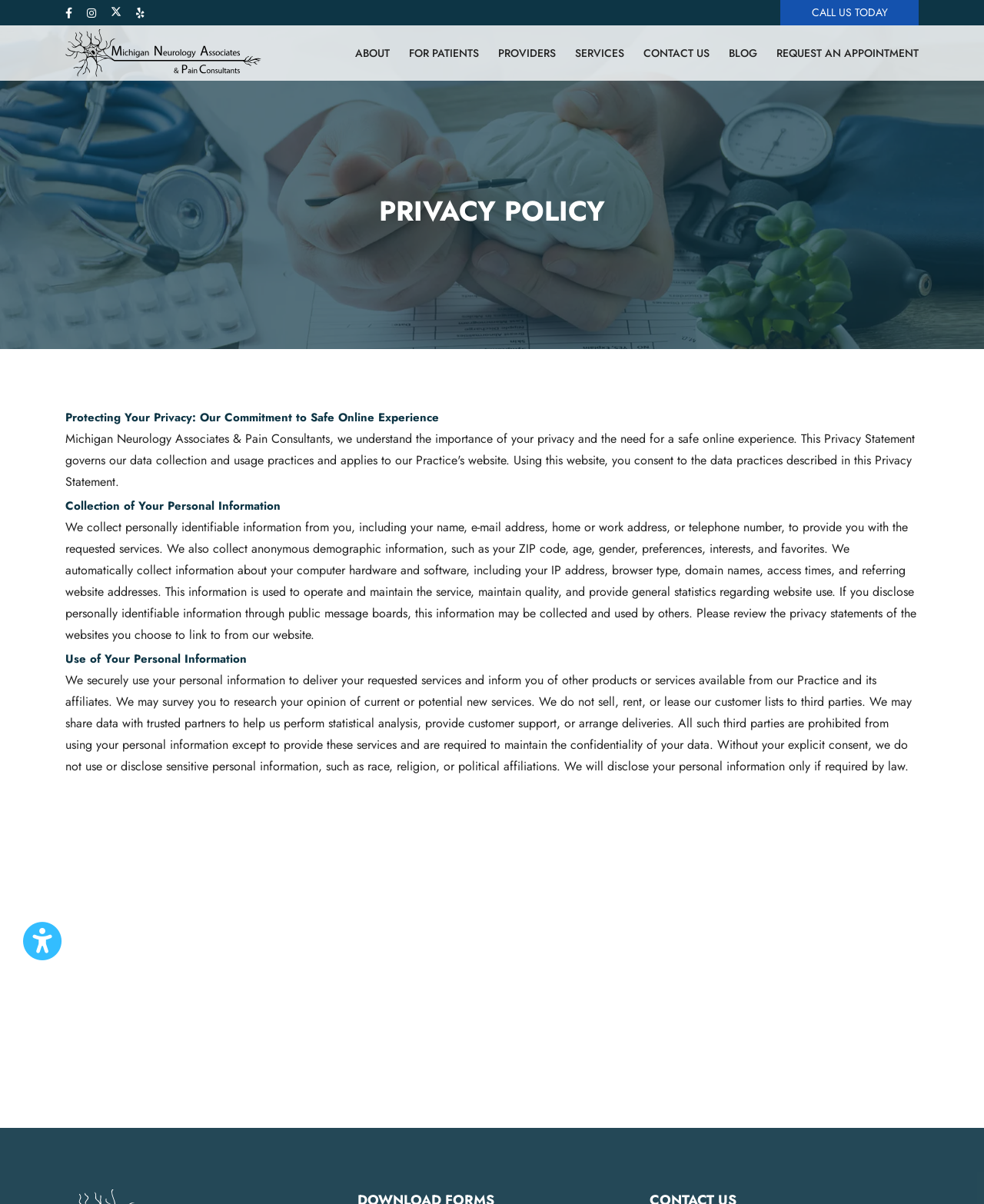Give a detailed account of the webpage.

This webpage is about Michigan Neurology Associates & PC, a medical practice with neurologists serving Clinton Township, MI, and St. Clair Shores, MI. At the top left corner, there are four social media links, followed by a "CALL US TODAY" link. Next to these links is the practice's logo, which is an image with the text "Michigan Neurology Associates & PC". 

Below the logo, there is a navigation menu with links to "ABOUT", "FOR PATIENTS", "PROVIDERS", "SERVICES", "CONTACT US", "BLOG", and "REQUEST AN APPOINTMENT". 

The main content of the page is focused on the practice's privacy policy. There is a heading "PRIVACY POLICY" at the top, followed by a subheading "Protecting Your Privacy: Our Commitment to Safe Online Experience". The policy is divided into sections, including "Collection of Your Personal Information" and "Use of Your Personal Information", which provide detailed information on how the practice collects and uses personal data. 

At the bottom right corner of the page, there is a "Click to scroll top" button.